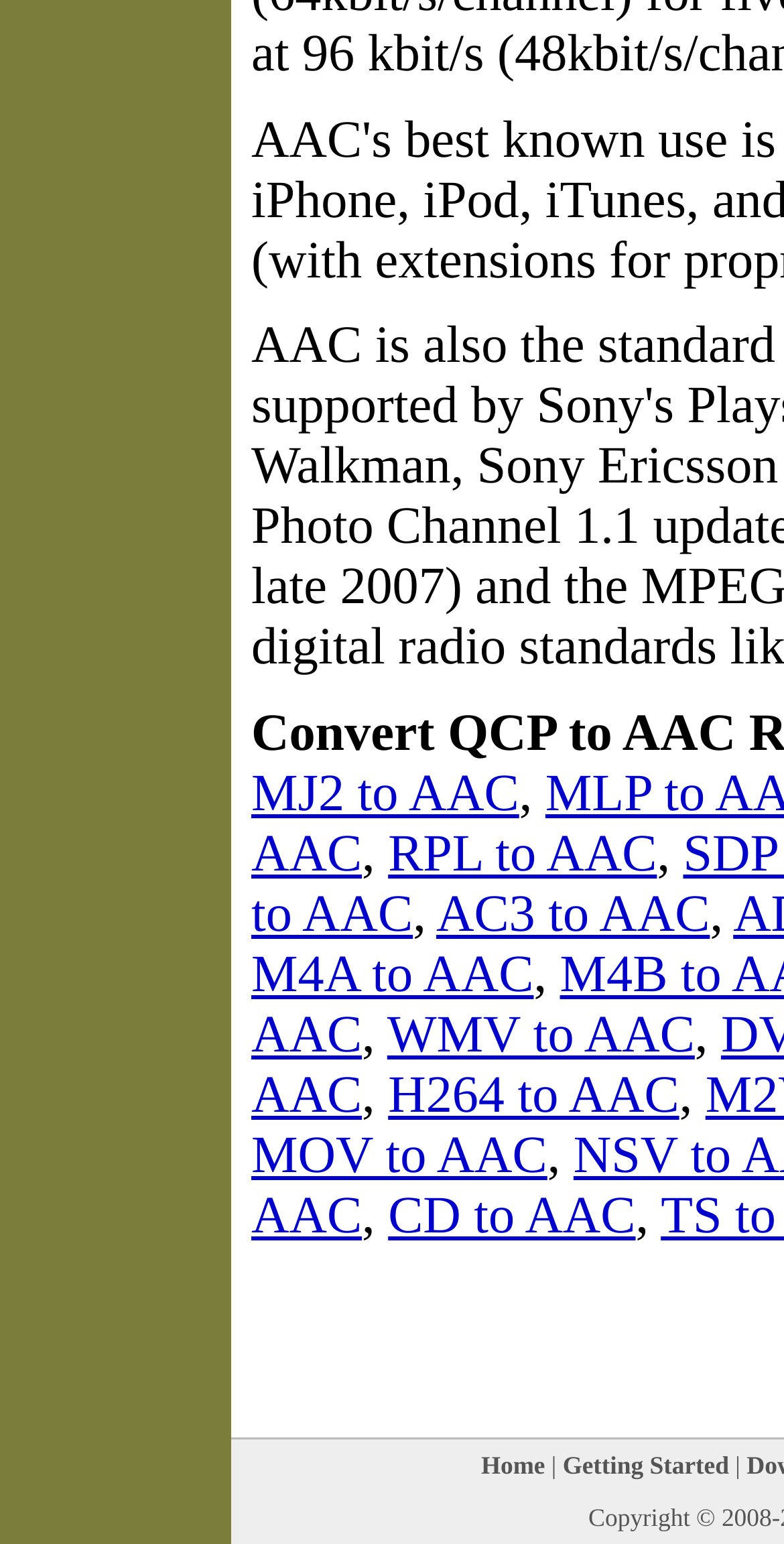What separates the conversion options?
Please use the visual content to give a single word or phrase answer.

Commas